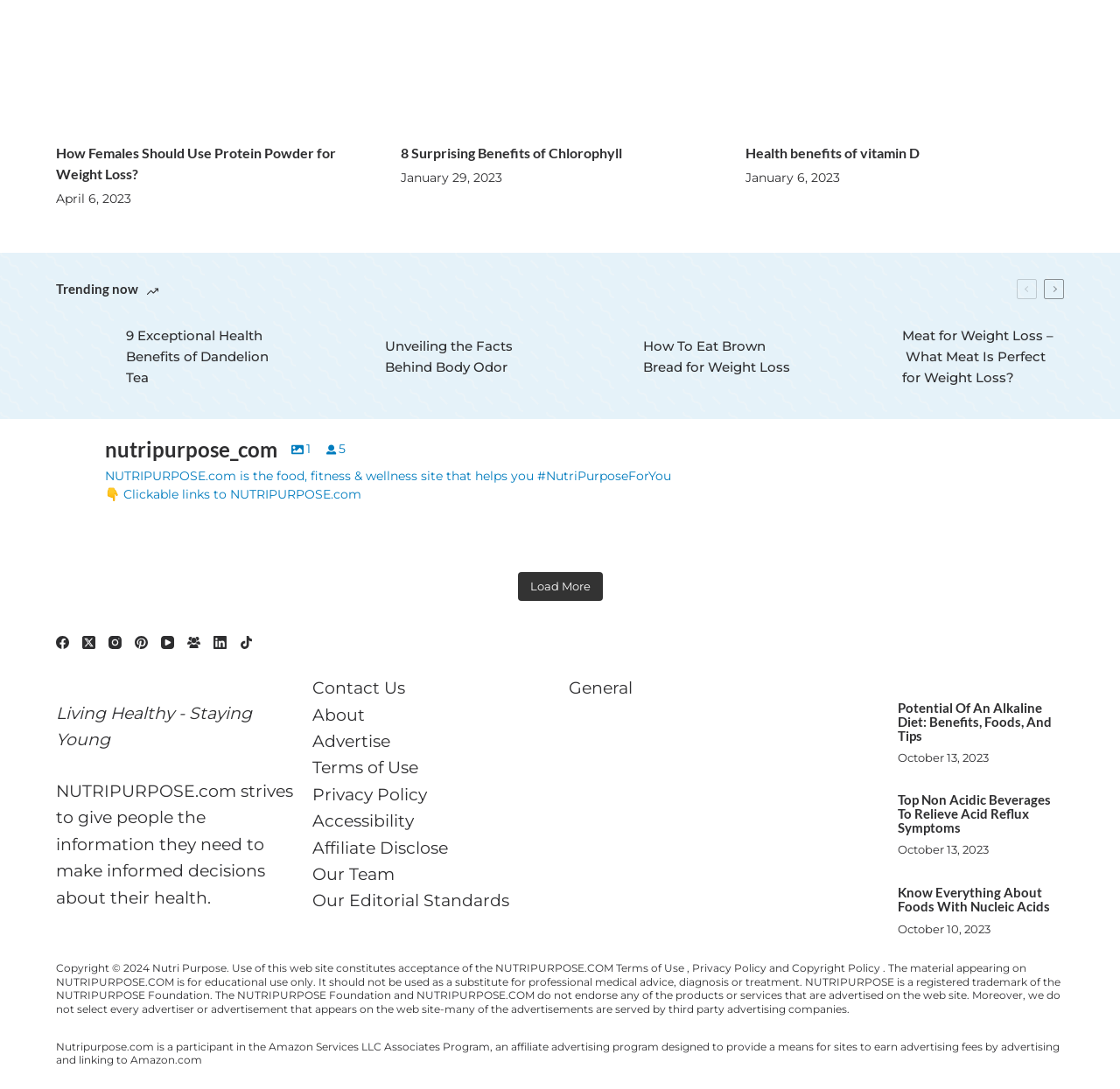Please locate the bounding box coordinates of the element that should be clicked to complete the given instruction: "Open the link 'Fuel your body, fuel your life!'".

[0.84, 0.487, 1.0, 0.58]